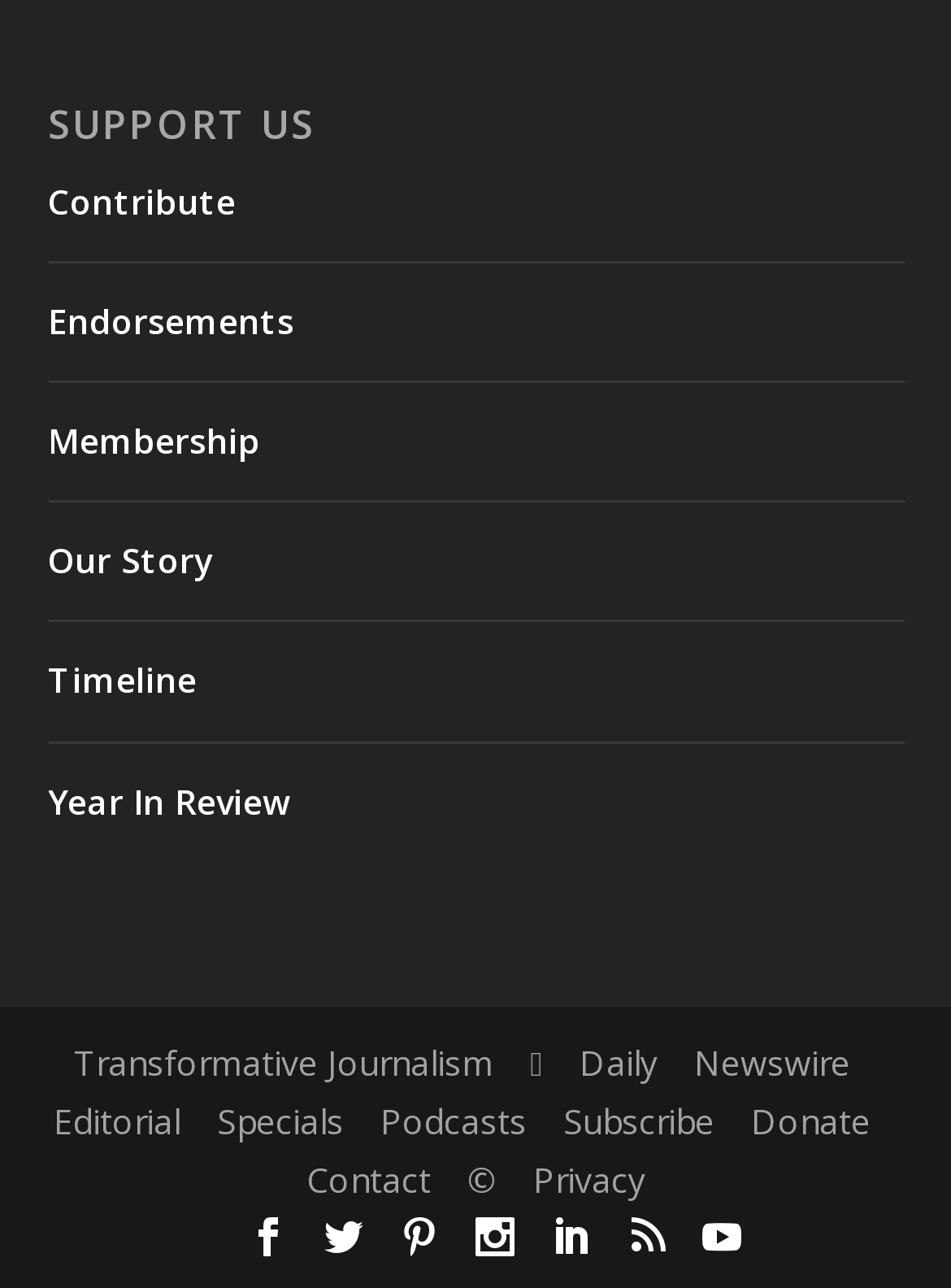Answer succinctly with a single word or phrase:
How many icon links are there at the bottom of the webpage?

6